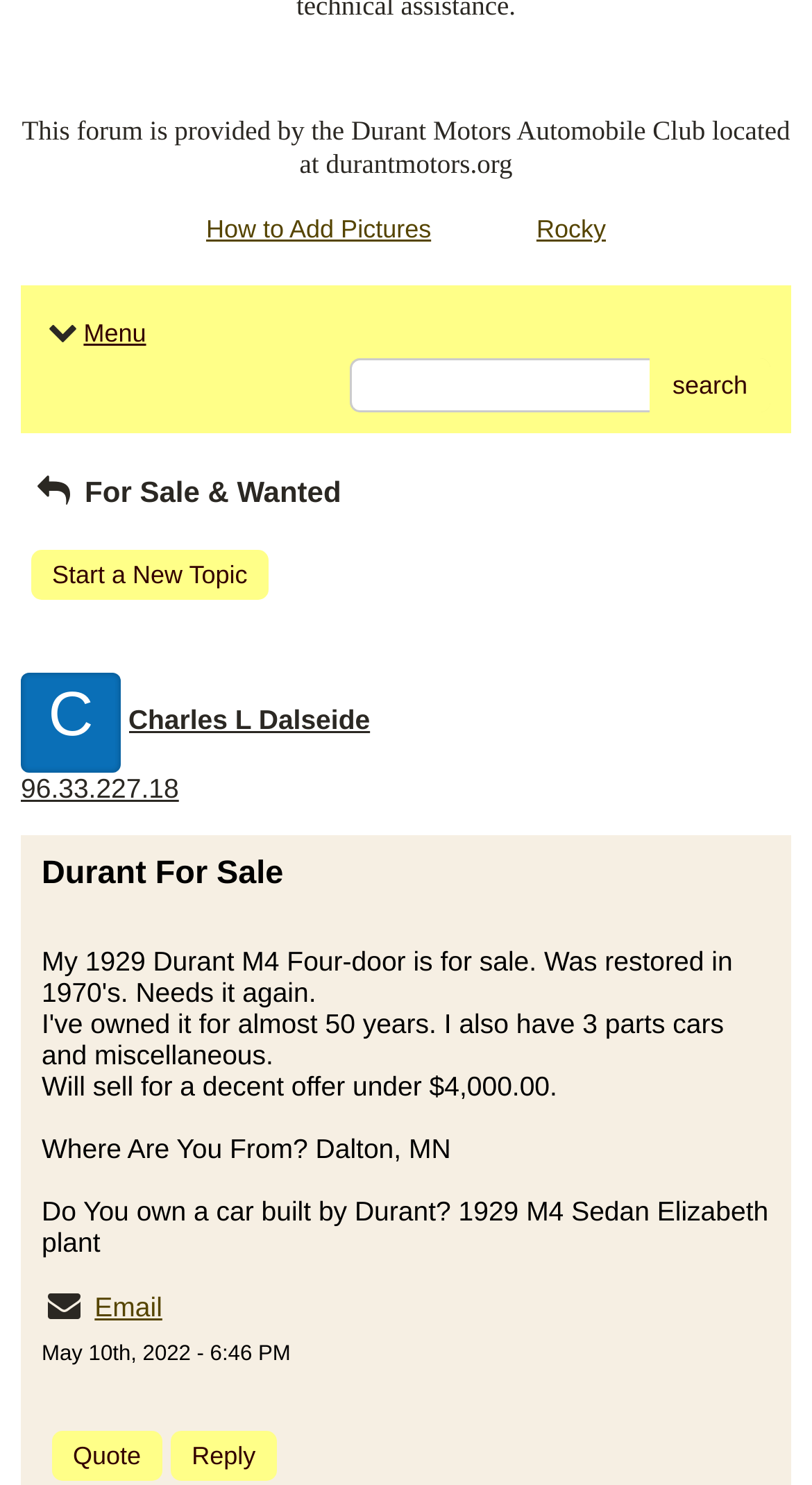Please determine the bounding box of the UI element that matches this description: Rocky. The coordinates should be given as (top-left x, top-left y, bottom-right x, bottom-right y), with all values between 0 and 1.

[0.661, 0.145, 0.746, 0.164]